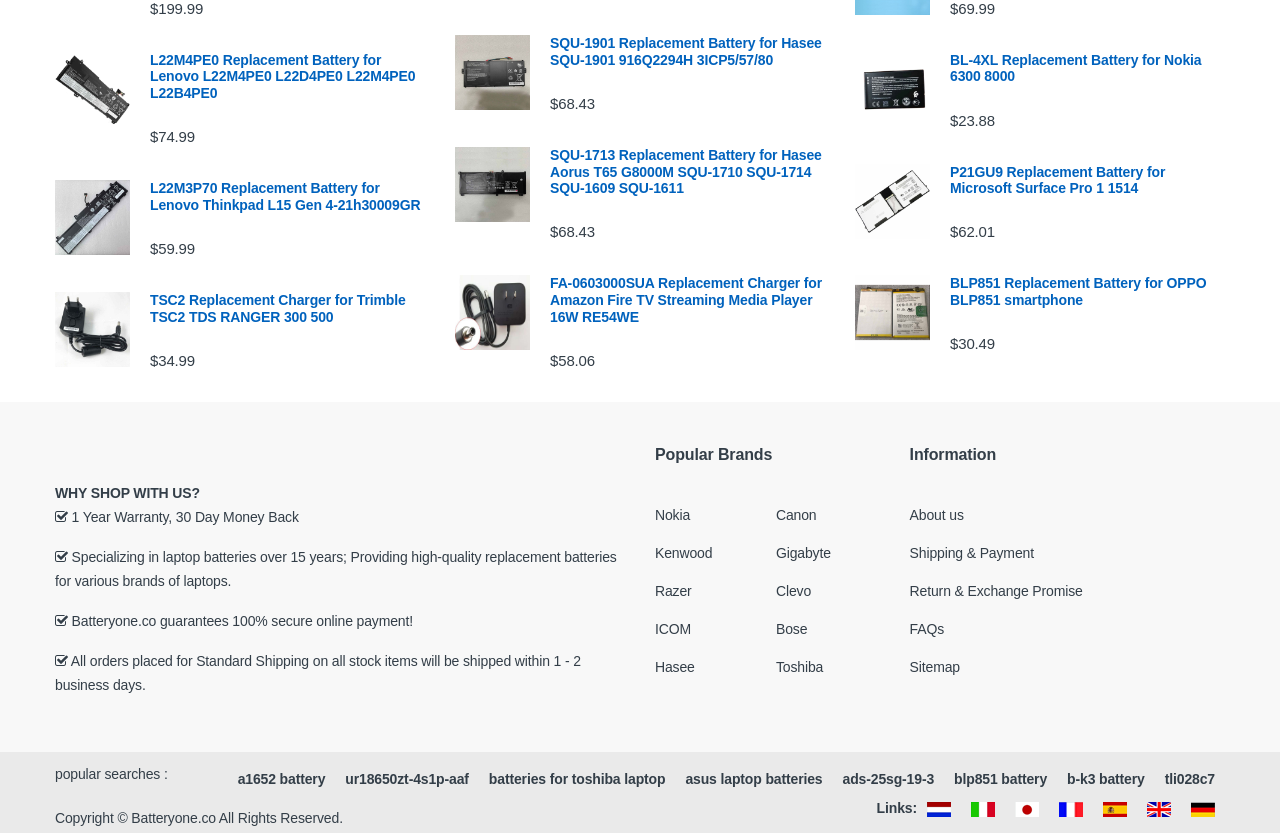Please provide a brief answer to the following inquiry using a single word or phrase:
What is the warranty period mentioned on the webpage?

1 Year